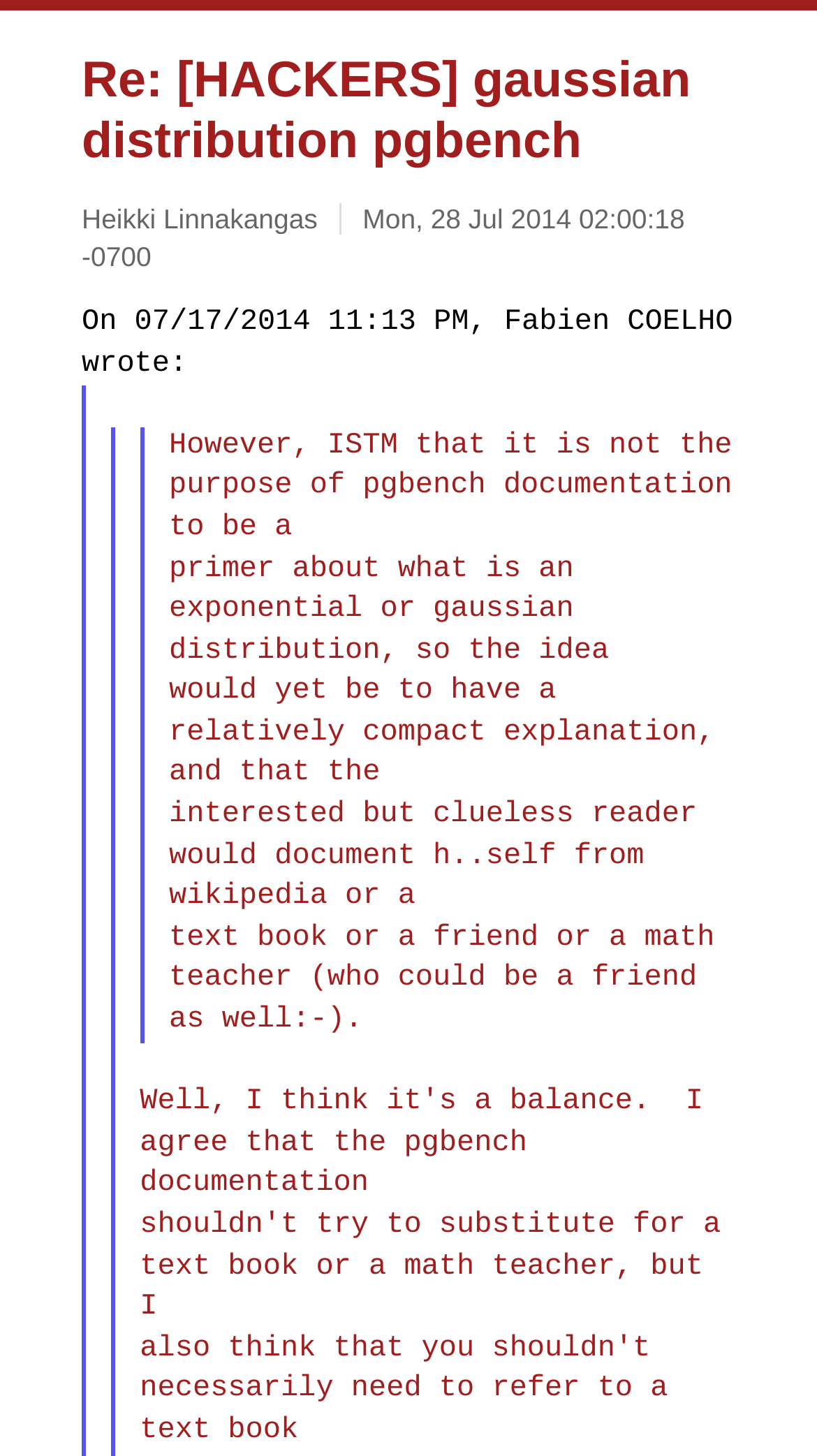What is the author of the post?
Please provide a comprehensive answer based on the contents of the image.

I determined the author of the post by looking at the link element with the text 'Heikki Linnakangas' which is located below the main heading and above the timestamp.